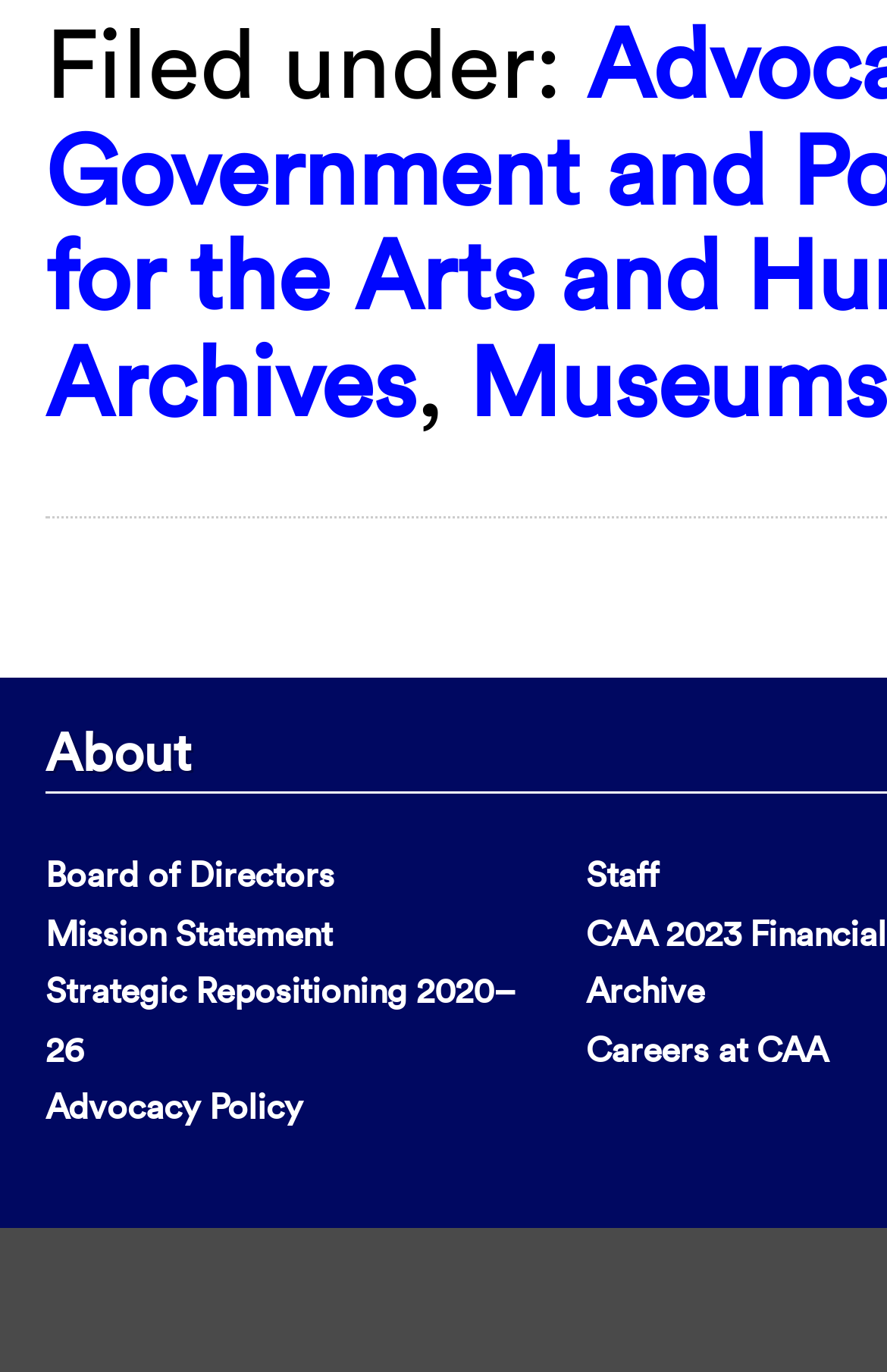Please determine the bounding box of the UI element that matches this description: Board of Directors. The coordinates should be given as (top-left x, top-left y, bottom-right x, bottom-right y), with all values between 0 and 1.

[0.051, 0.622, 0.377, 0.653]